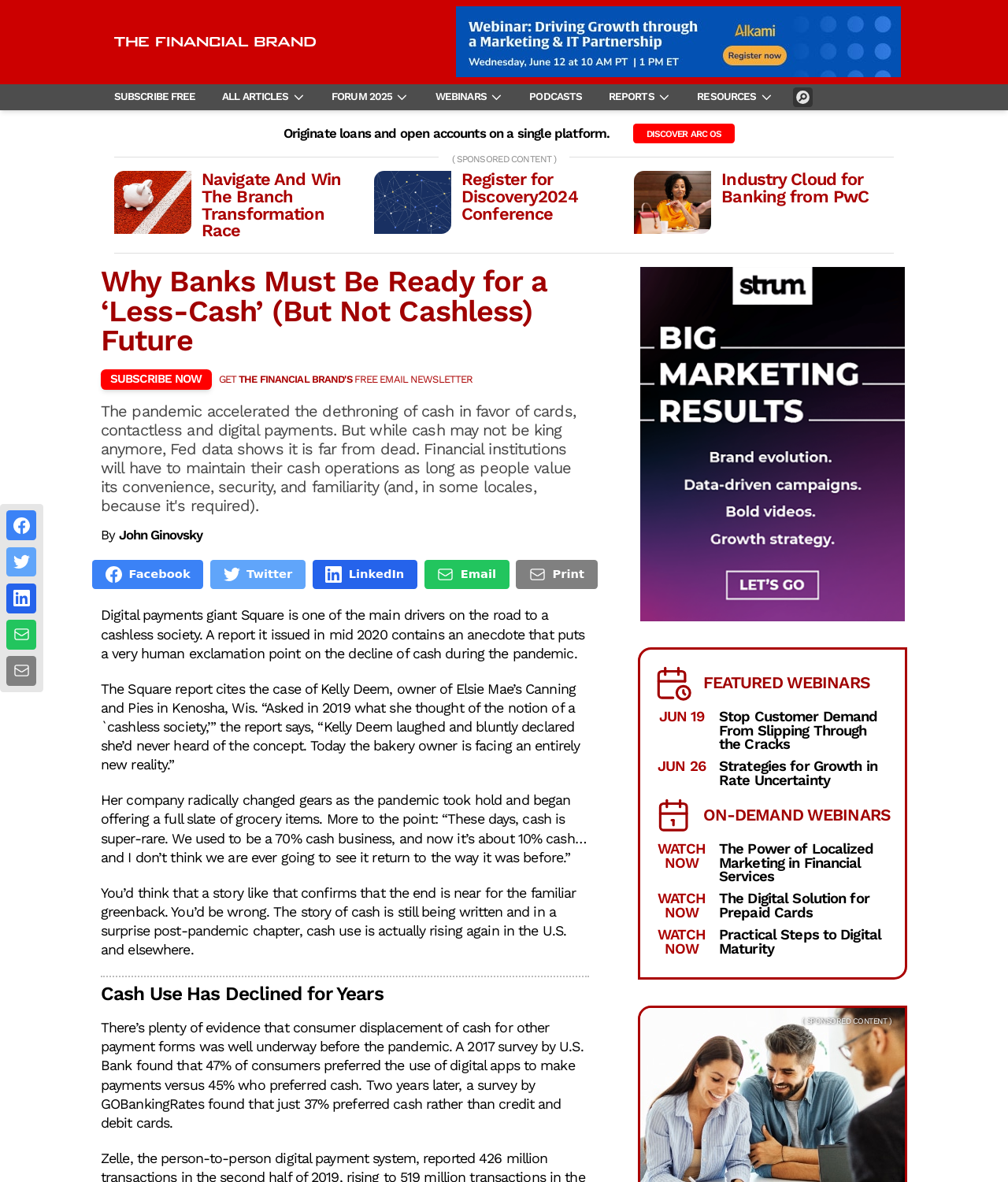Locate the UI element described as follows: "AT&T Wireless". Return the bounding box coordinates as four float numbers between 0 and 1 in the order [left, top, right, bottom].

None